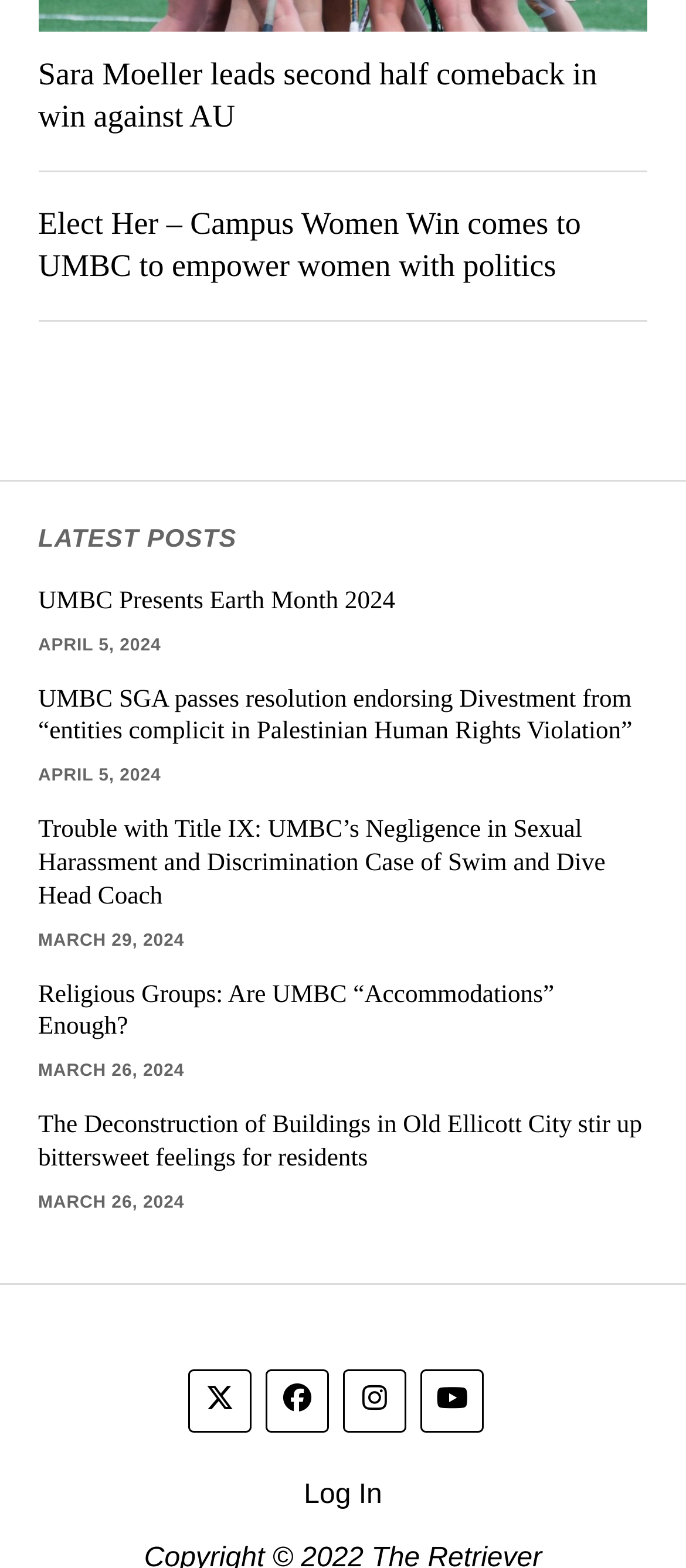Respond with a single word or phrase:
How many social media icons are there at the bottom of the page?

4